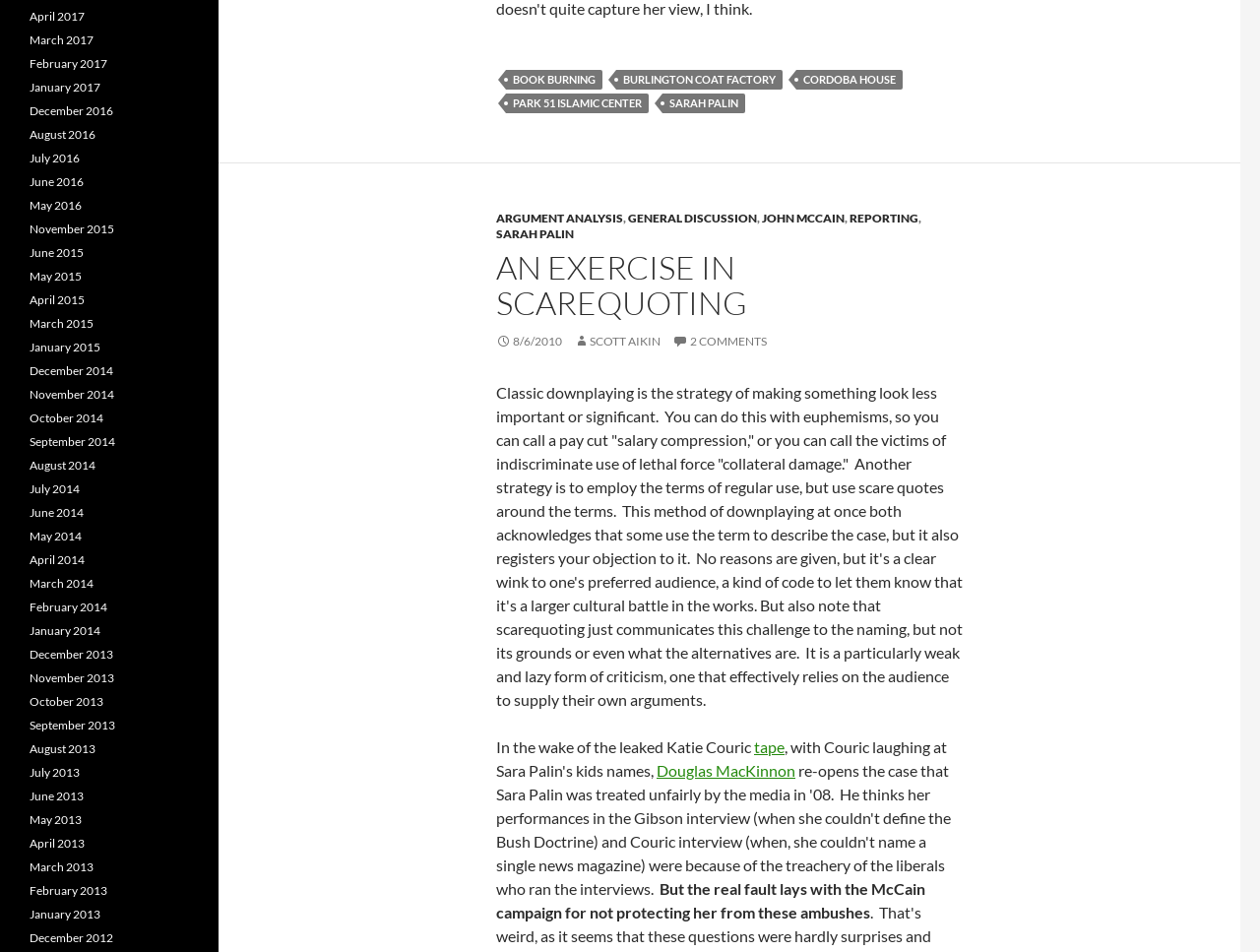Extract the bounding box coordinates of the UI element described: "April 2017". Provide the coordinates in the format [left, top, right, bottom] with values ranging from 0 to 1.

[0.023, 0.009, 0.067, 0.025]